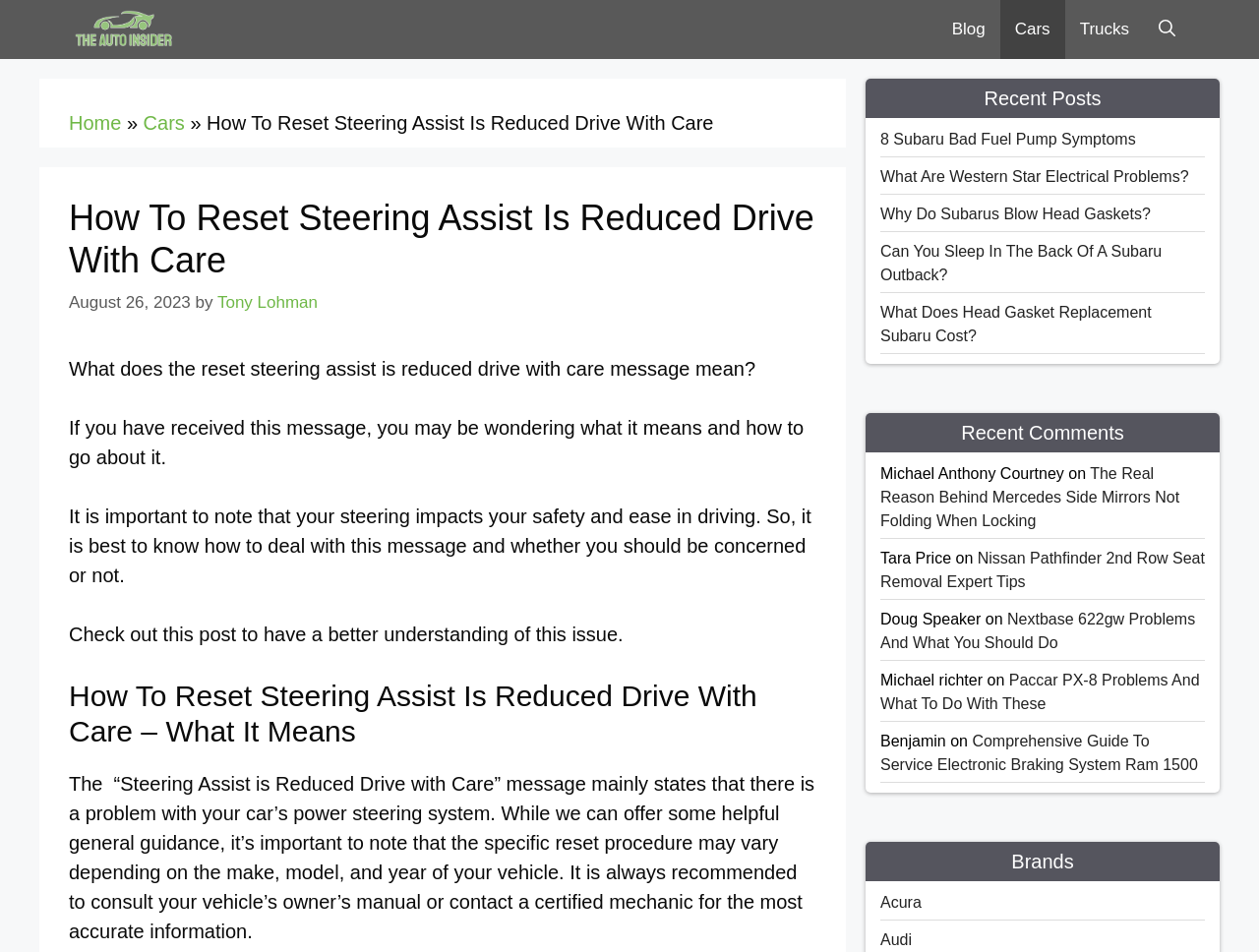Using the given description, provide the bounding box coordinates formatted as (top-left x, top-left y, bottom-right x, bottom-right y), with all values being floating point numbers between 0 and 1. Description: Farm – Chicken Coop

None